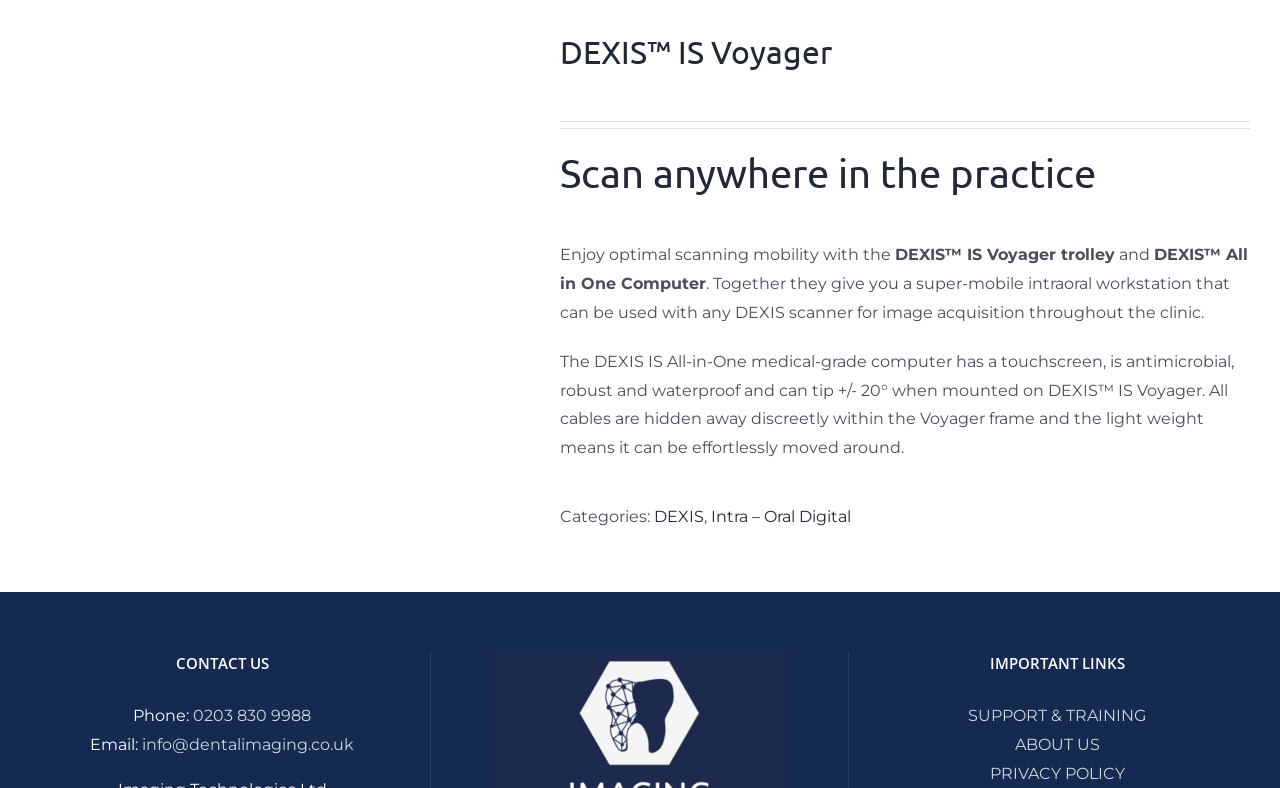Identify the bounding box for the UI element described as: "Intra – Oral Digital". The coordinates should be four float numbers between 0 and 1, i.e., [left, top, right, bottom].

[0.555, 0.643, 0.665, 0.667]